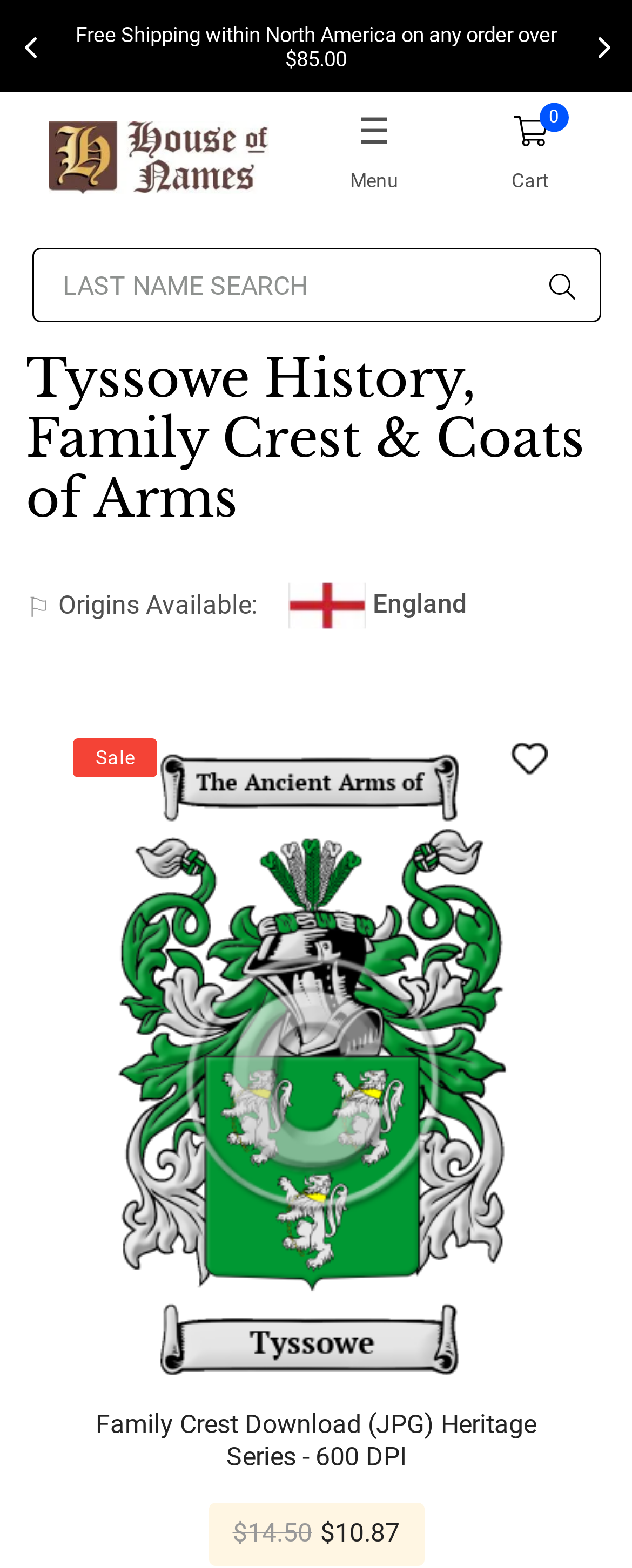Respond to the question below with a concise word or phrase:
What is the origin of the surname?

English